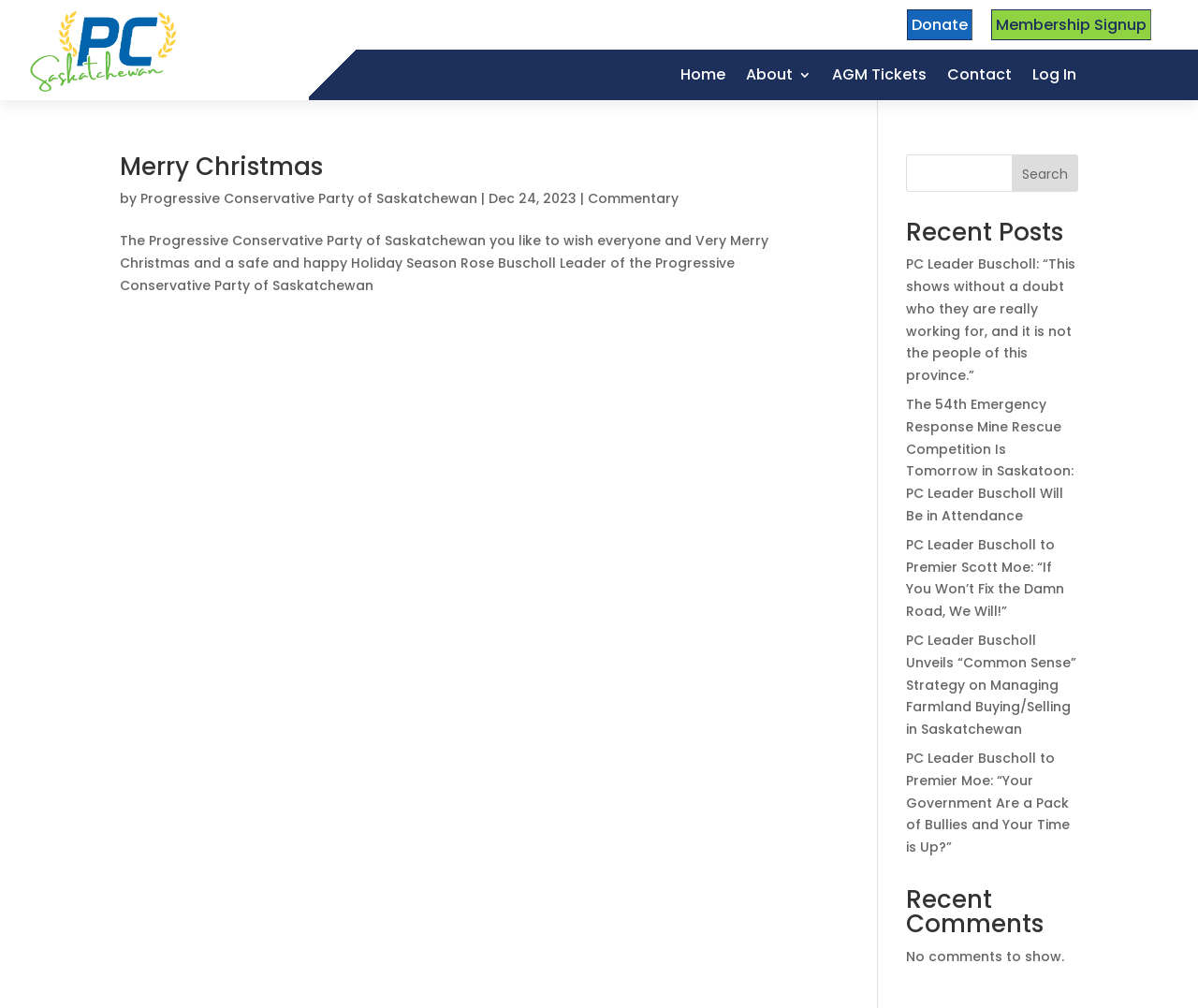Generate a comprehensive description of the contents of the webpage.

The webpage is the Commentary Archives of the Progressive Conservative Party of Saskatchewan. At the top left, there is a link to the party's homepage, accompanied by an image of the party's logo. On the top right, there are links to "Donate" and "Membership Signup". 

Below these links, there is a navigation menu with links to "Home", "About", "AGM Tickets", "Contact", and "Log In". 

The main content of the page is an article with a heading "Merry Christmas" and a subheading with the date "Dec 24, 2023". The article is a Christmas message from the party leader, Rose Buscholl, wishing everyone a Merry Christmas and a safe and happy Holiday Season. 

To the right of the article, there is a search box with a "Search" button. Below the search box, there is a section titled "Recent Posts" with five links to recent commentary articles, including titles and a brief summary of each article. 

Further down, there is a section titled "Recent Comments" with a message indicating that there are no comments to show.